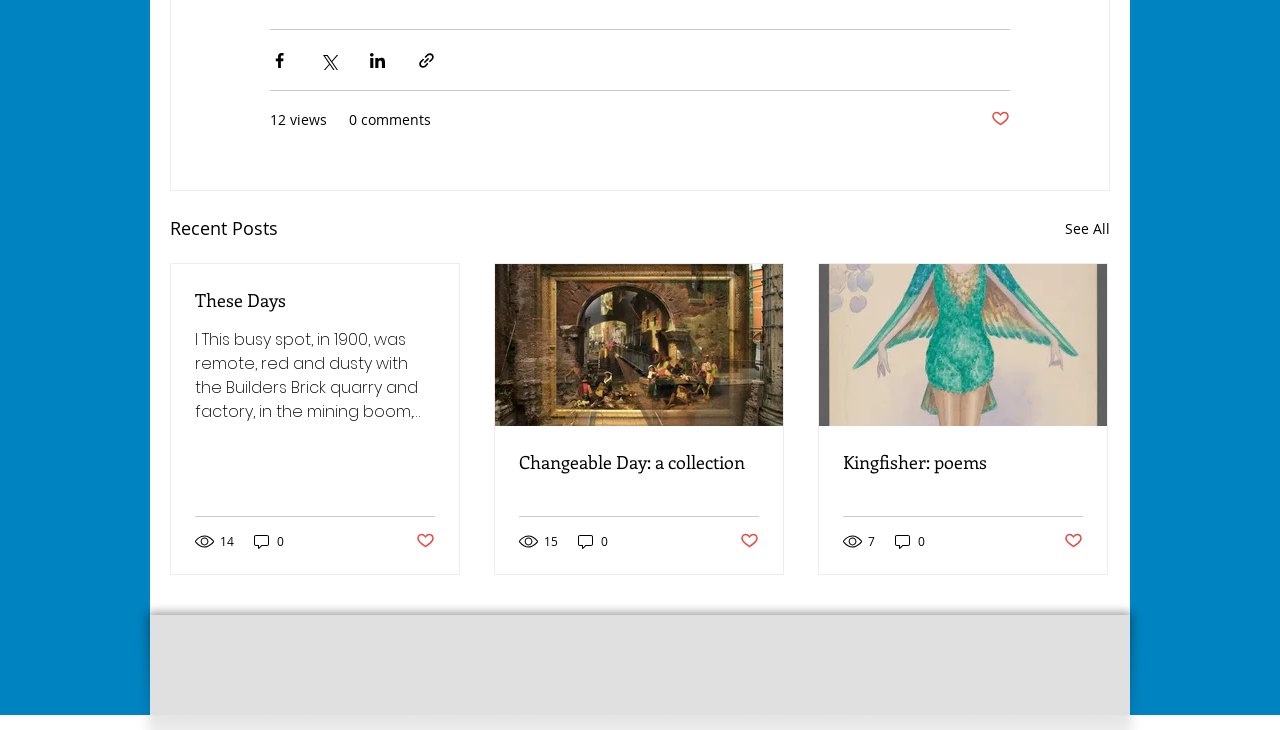Give a one-word or short phrase answer to this question: 
What is the purpose of the buttons with Facebook, Twitter, and LinkedIn icons?

Share posts